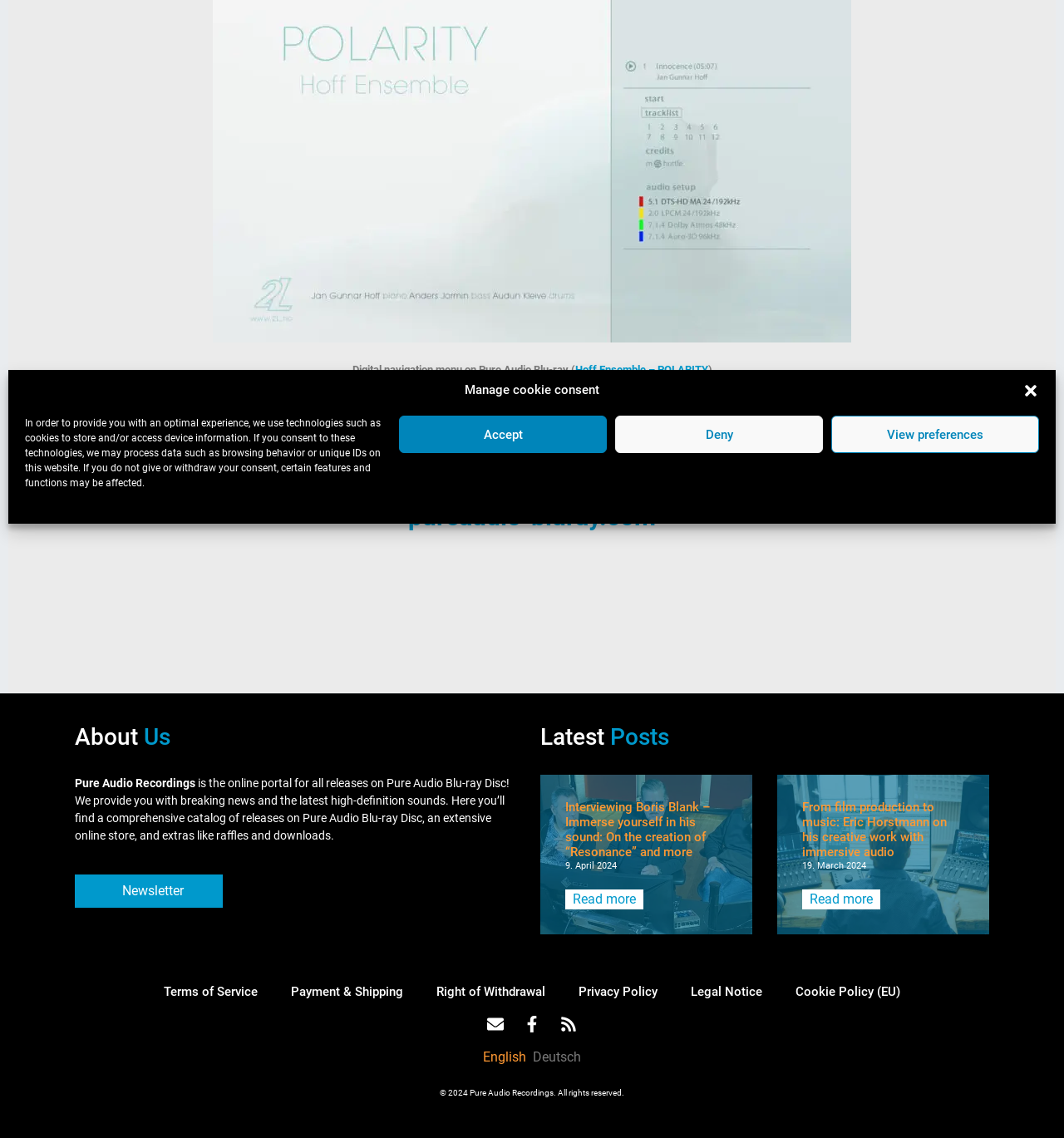Find the bounding box of the element with the following description: "9. April 2024". The coordinates must be four float numbers between 0 and 1, formatted as [left, top, right, bottom].

[0.531, 0.756, 0.58, 0.766]